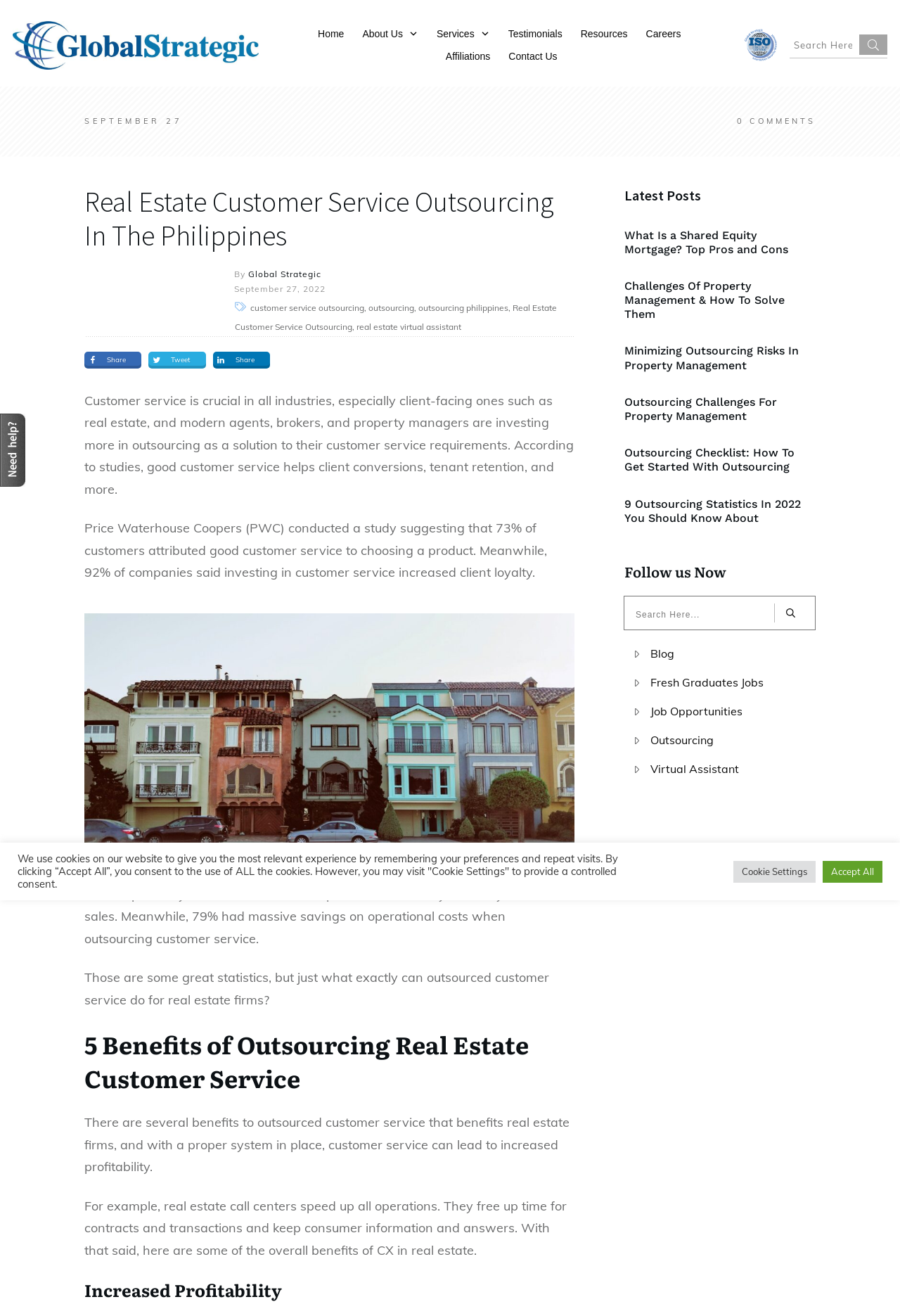Please provide a detailed answer to the question below based on the screenshot: 
How many benefits of outsourcing real estate customer service are listed on this webpage?

The webpage has a heading '5 Benefits of Outsourcing Real Estate Customer Service' which suggests that there are five benefits listed. Although the benefits are not explicitly numbered, the heading implies that there are five benefits discussed.